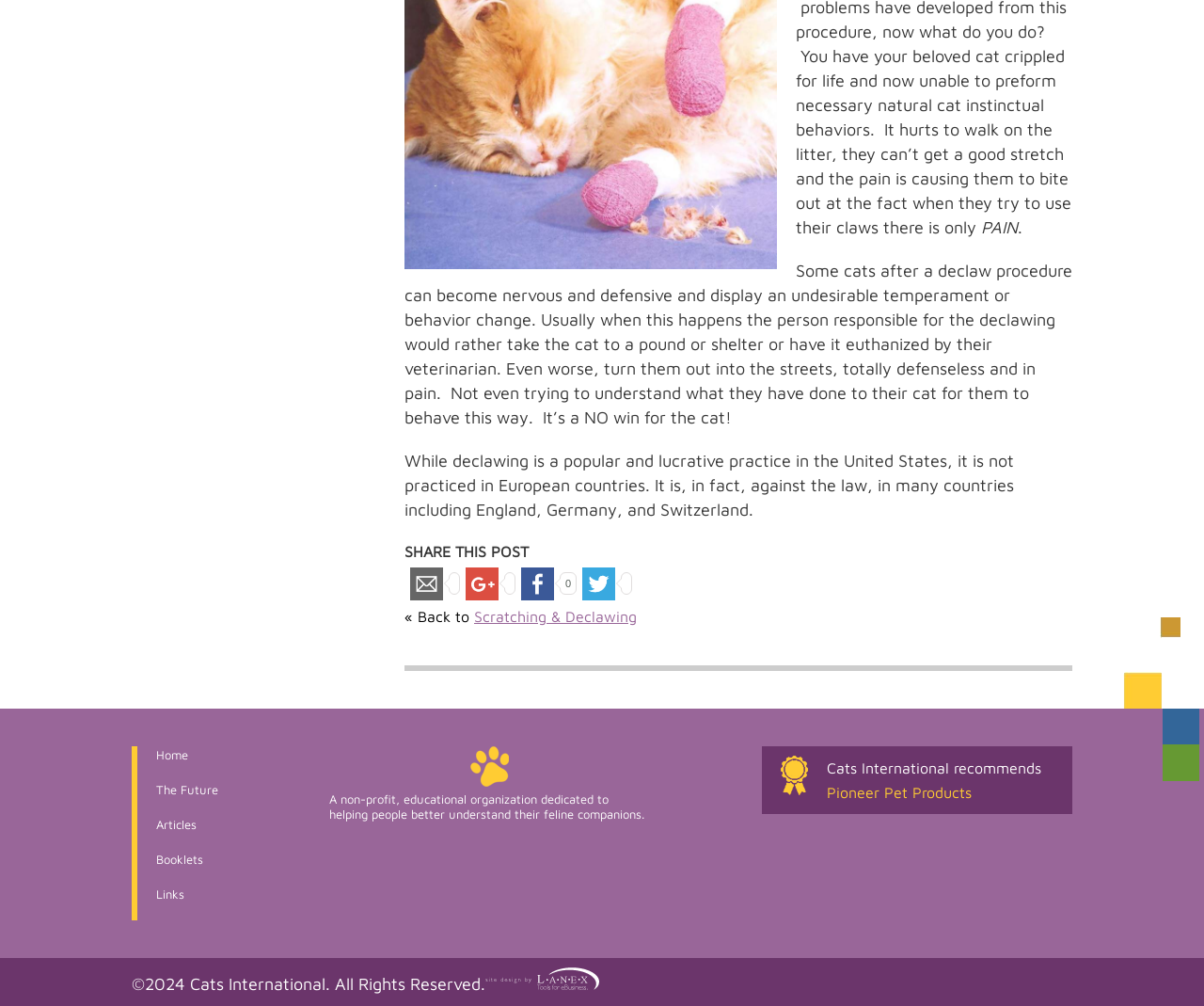Given the element description Scratching & Declawing, specify the bounding box coordinates of the corresponding UI element in the format (top-left x, top-left y, bottom-right x, bottom-right y). All values must be between 0 and 1.

[0.394, 0.605, 0.529, 0.621]